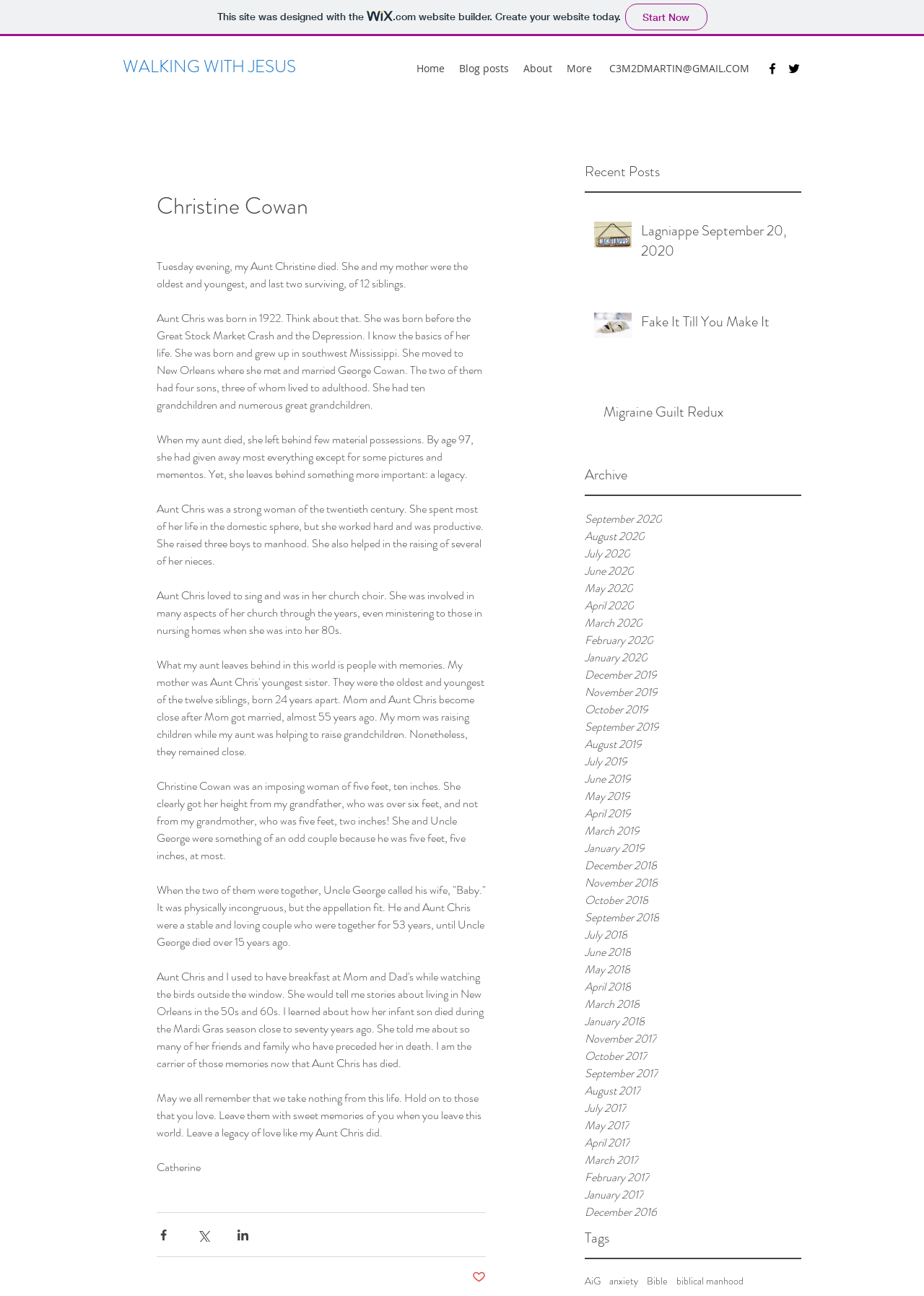What is the name of the website builder?
Give a detailed and exhaustive answer to the question.

The website builder is Wix, which is indicated by the link 'This site was designed with the wix.com website builder. Create your website today. Start Now' at the top of the webpage.